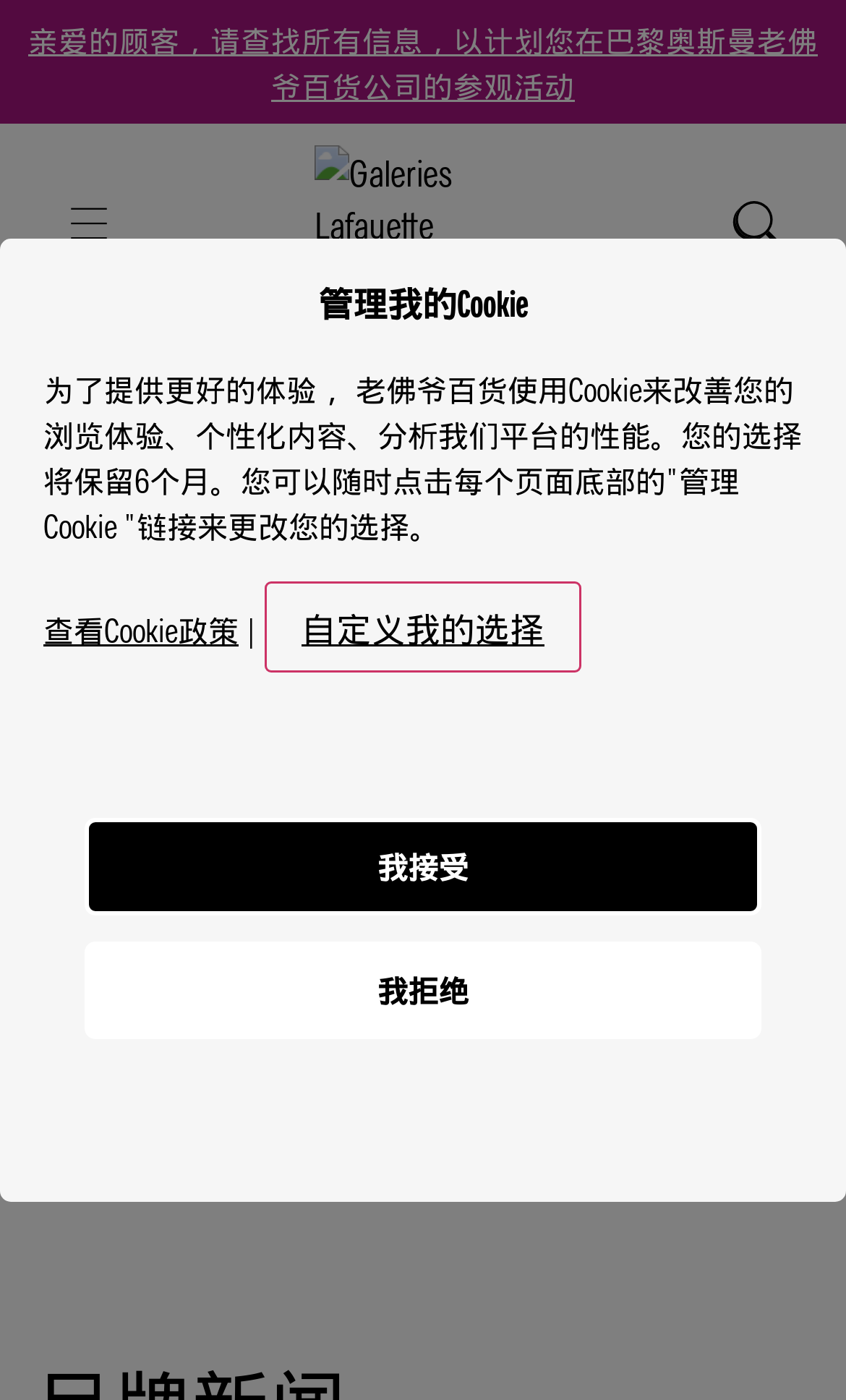Please give a short response to the question using one word or a phrase:
What is the purpose of the search box?

To search for information